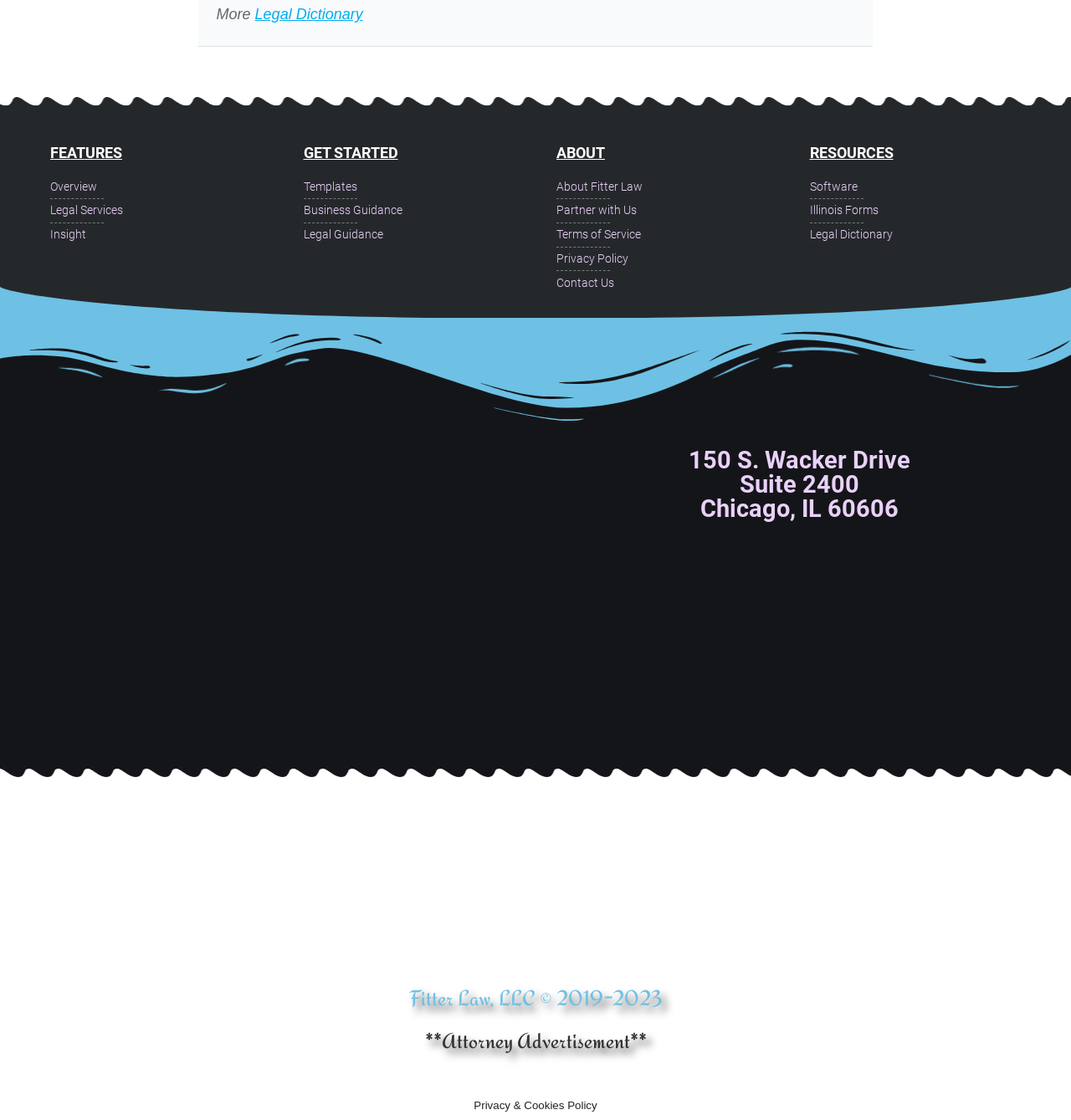What is the name of the law firm?
Based on the visual, give a brief answer using one word or a short phrase.

Fitter Law